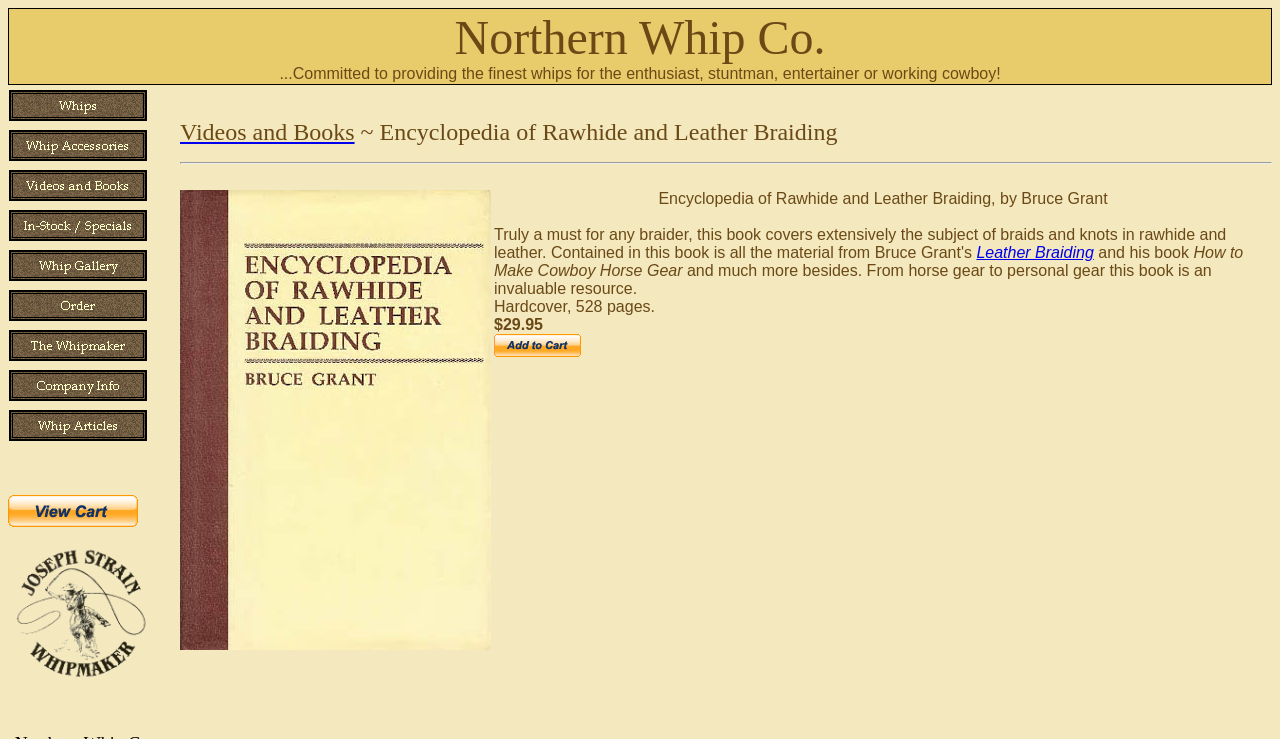Provide your answer in one word or a succinct phrase for the question: 
What is the author of the book?

Bruce Grant